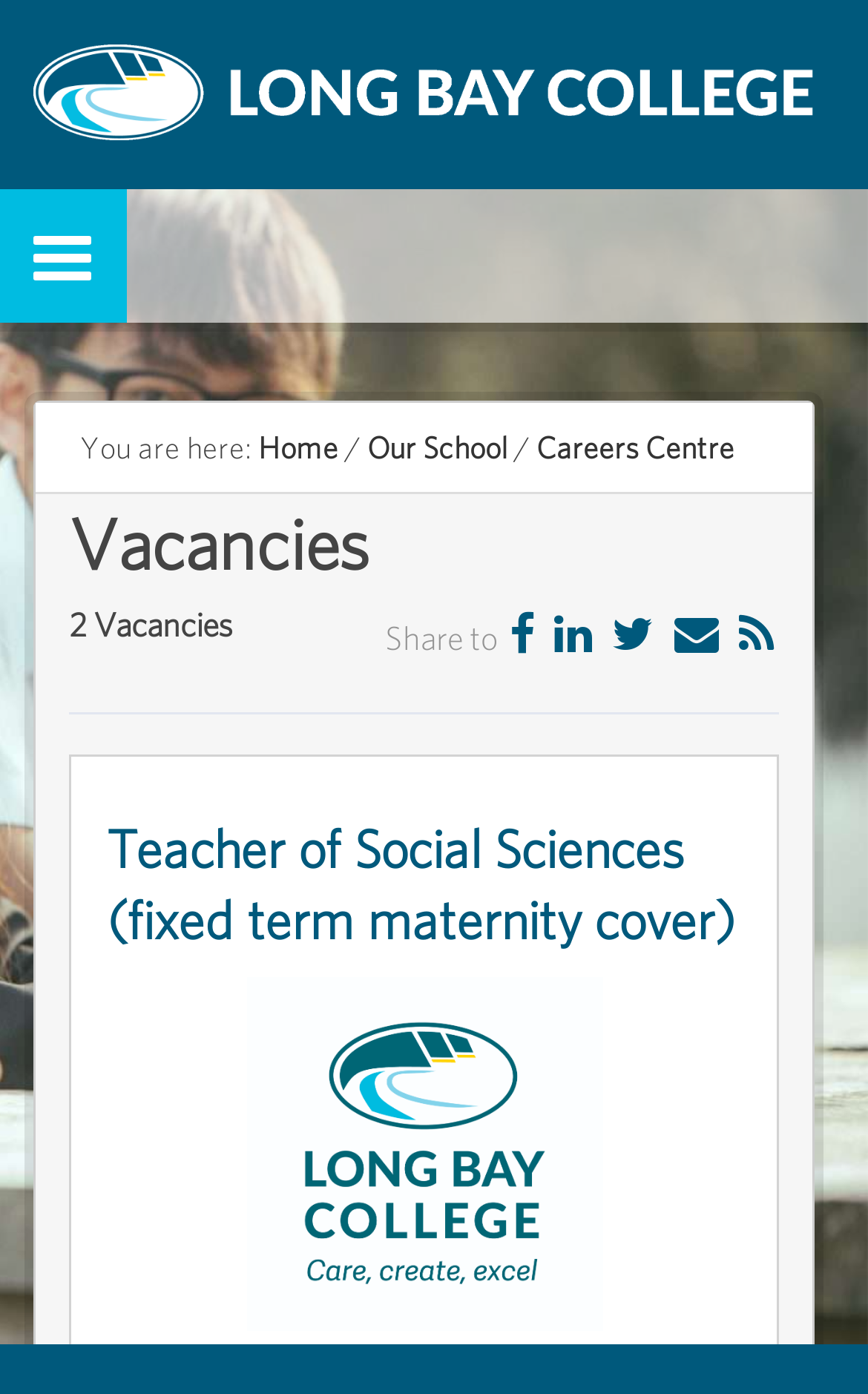What is the format of the logo image?
Refer to the image and offer an in-depth and detailed answer to the question.

The answer can be found by looking at the image element 'LBC vert logo with tagline 2019-blue (1).jpg' which is located at the bottom of the page.